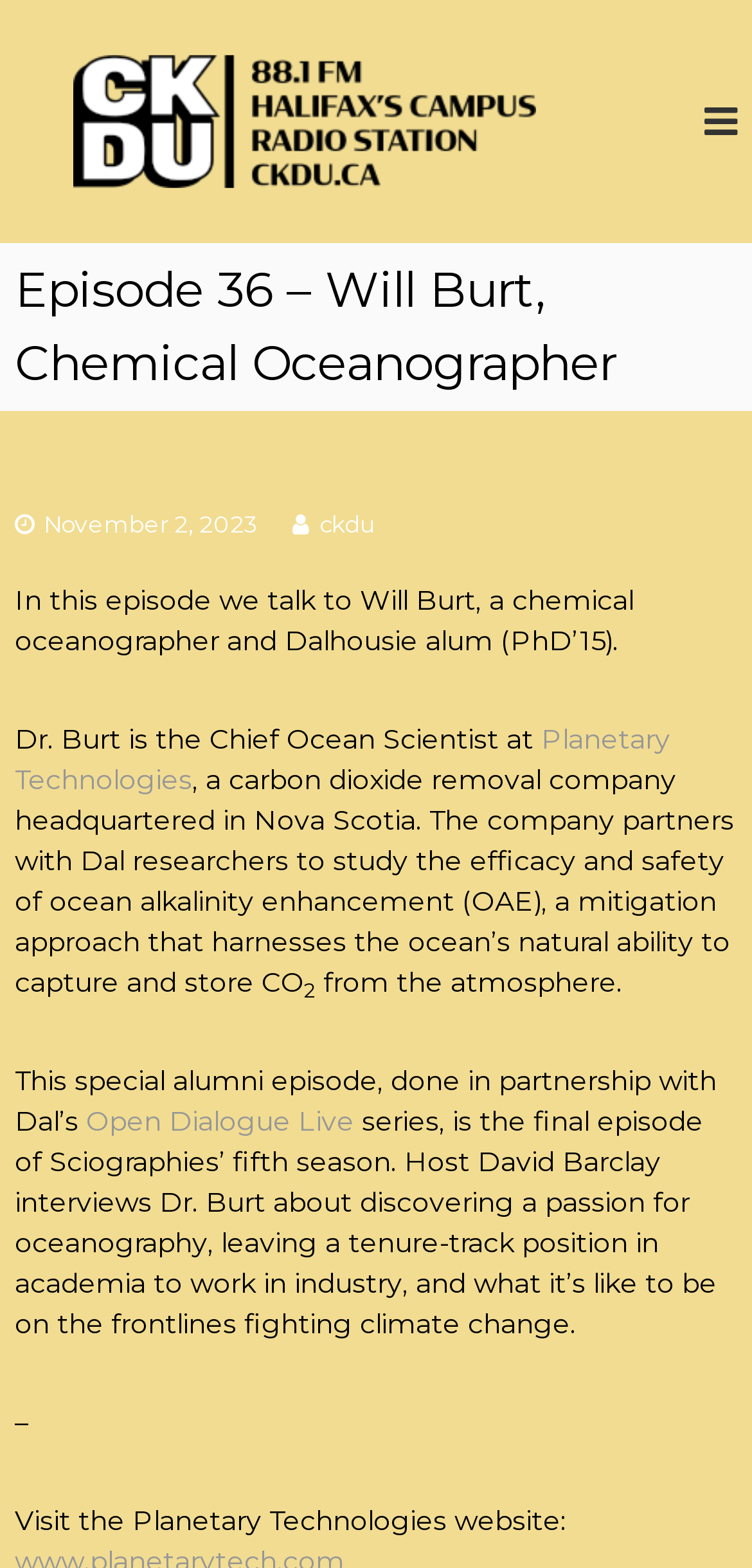Determine the webpage's heading and output its text content.

Episode 36 – Will Burt, Chemical Oceanographer